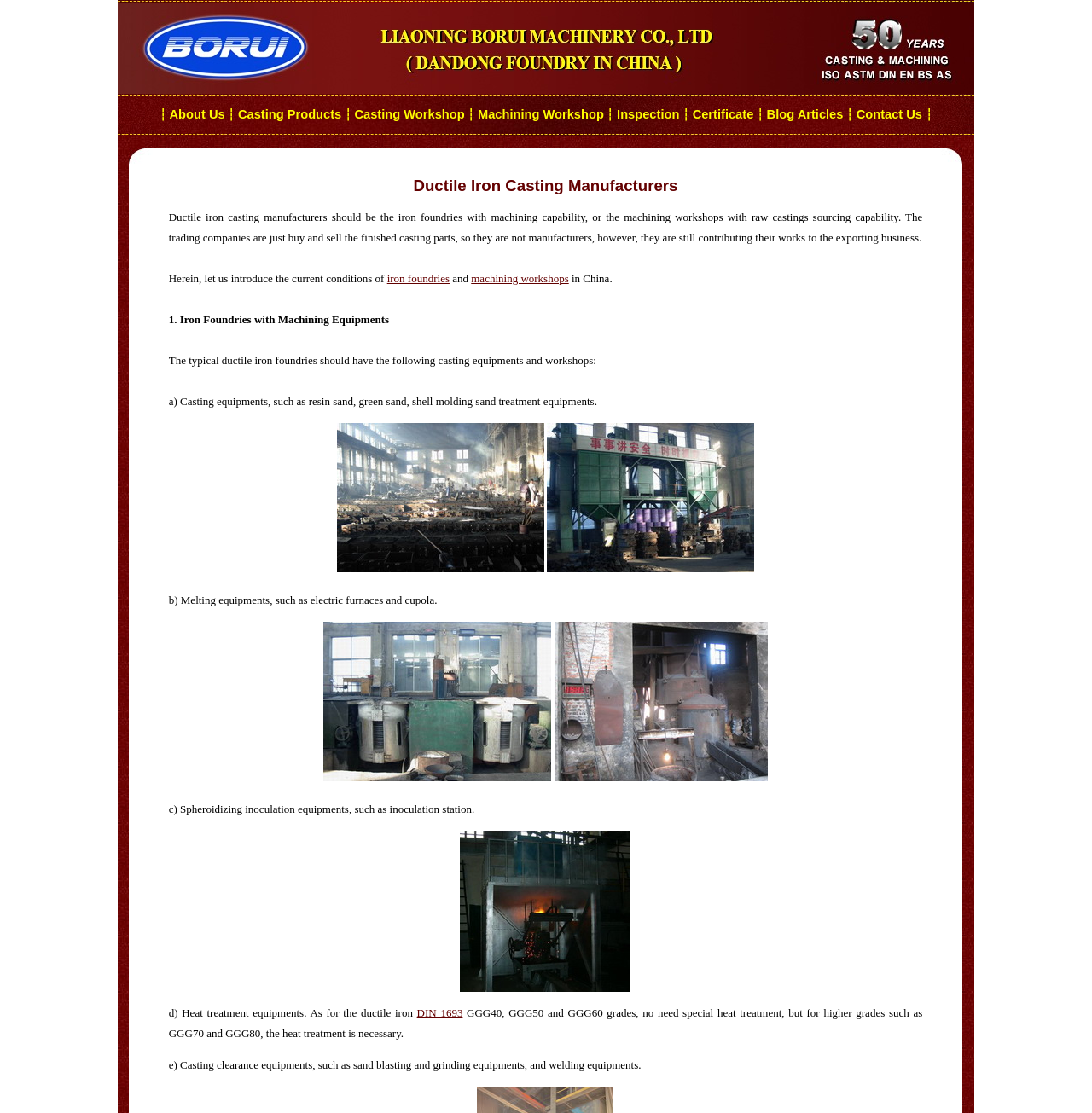What is the name of the foundry mentioned on the webpage?
Please provide a single word or phrase based on the screenshot.

Dandong Foundry